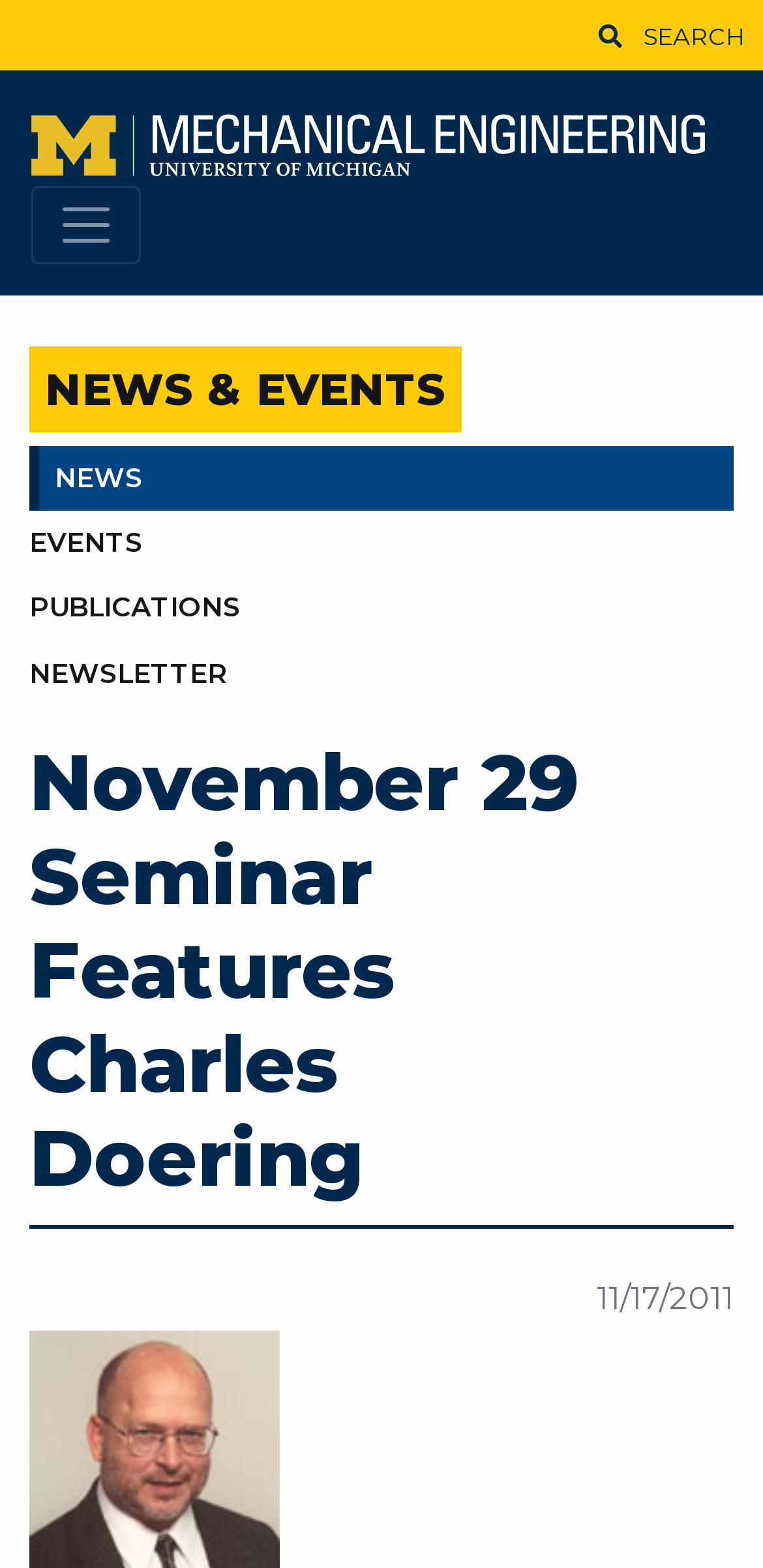Calculate the bounding box coordinates of the UI element given the description: "Events".

[0.038, 0.325, 0.962, 0.367]